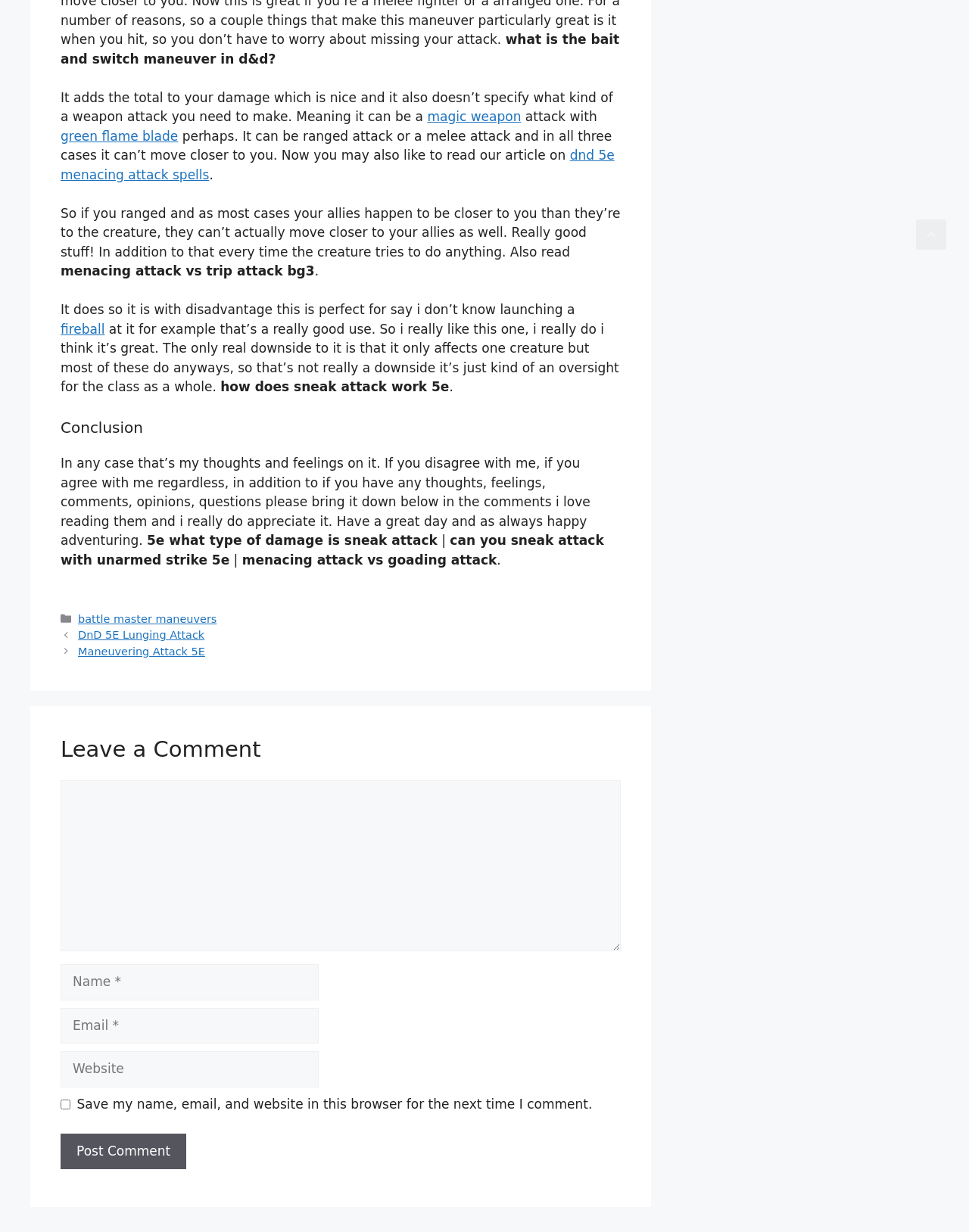What is the purpose of the comment section?
Please provide a comprehensive answer based on the details in the screenshot.

The comment section is provided at the end of the article, allowing readers to leave their thoughts, opinions, and questions about the article. This allows for discussion and engagement between the author and readers.